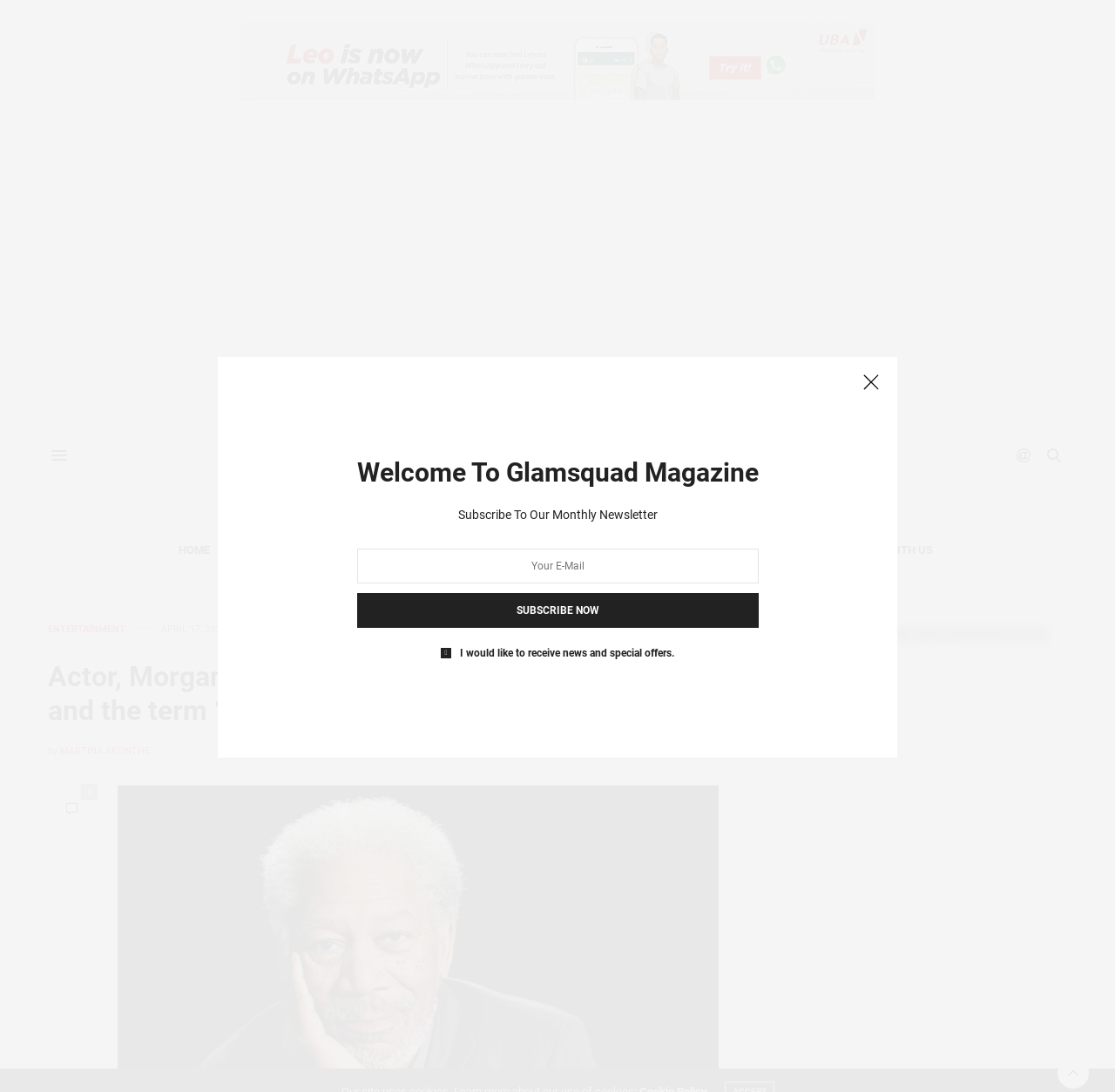Give a short answer to this question using one word or a phrase:
What is the topic of the article?

Morgan Freeman